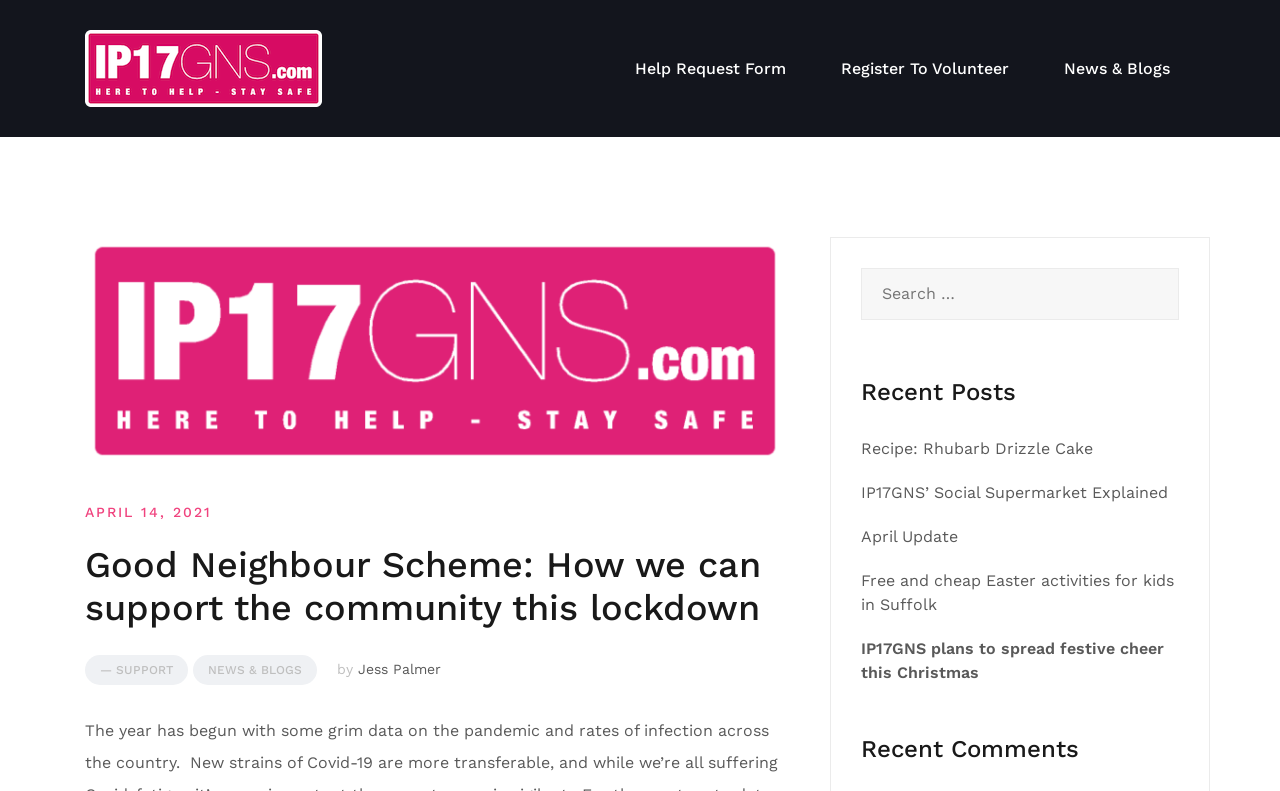Given the element description, predict the bounding box coordinates in the format (top-left x, top-left y, bottom-right x, bottom-right y), using floating point numbers between 0 and 1: News & Blogs

[0.831, 0.071, 0.914, 0.102]